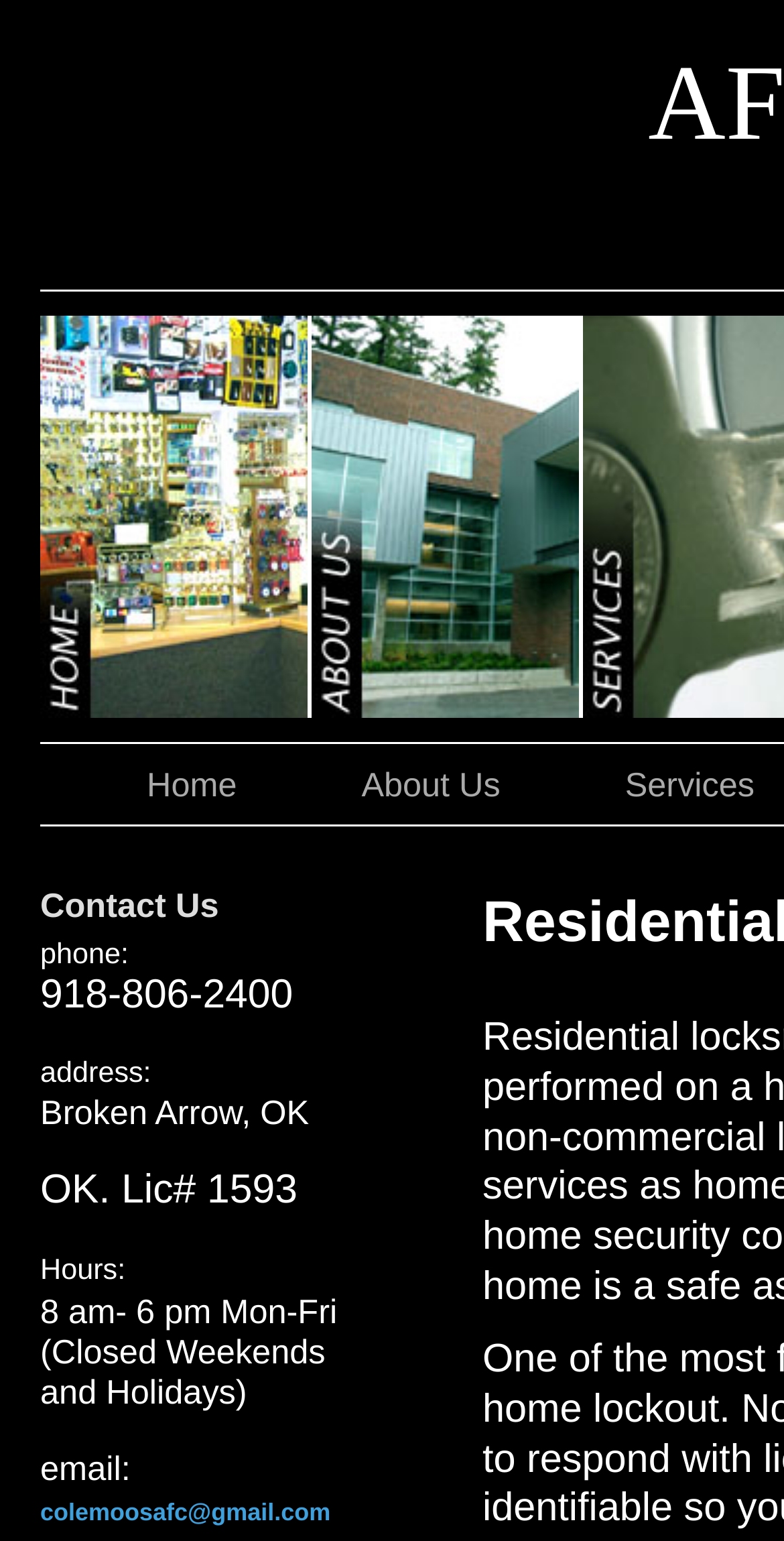Is AFC Locksmith open on weekends?
Please provide a comprehensive answer to the question based on the webpage screenshot.

I found the answer by looking at the business hours section, which says '8 am- 6 pm Mon-Fri (Closed Weekends and Holidays)', indicating that they are not open on weekends.